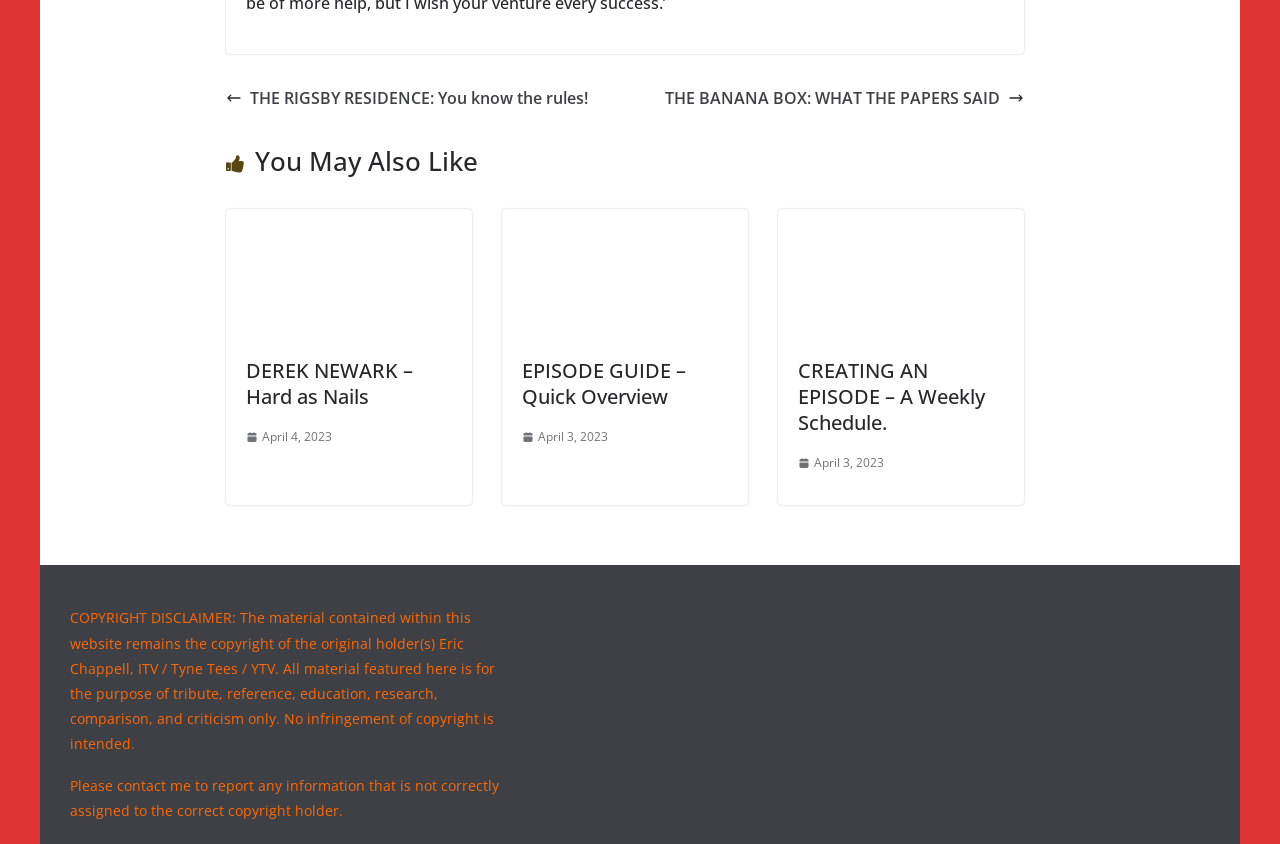Determine the bounding box coordinates of the clickable region to execute the instruction: "Check THE BANANA BOX article". The coordinates should be four float numbers between 0 and 1, denoted as [left, top, right, bottom].

[0.52, 0.099, 0.8, 0.133]